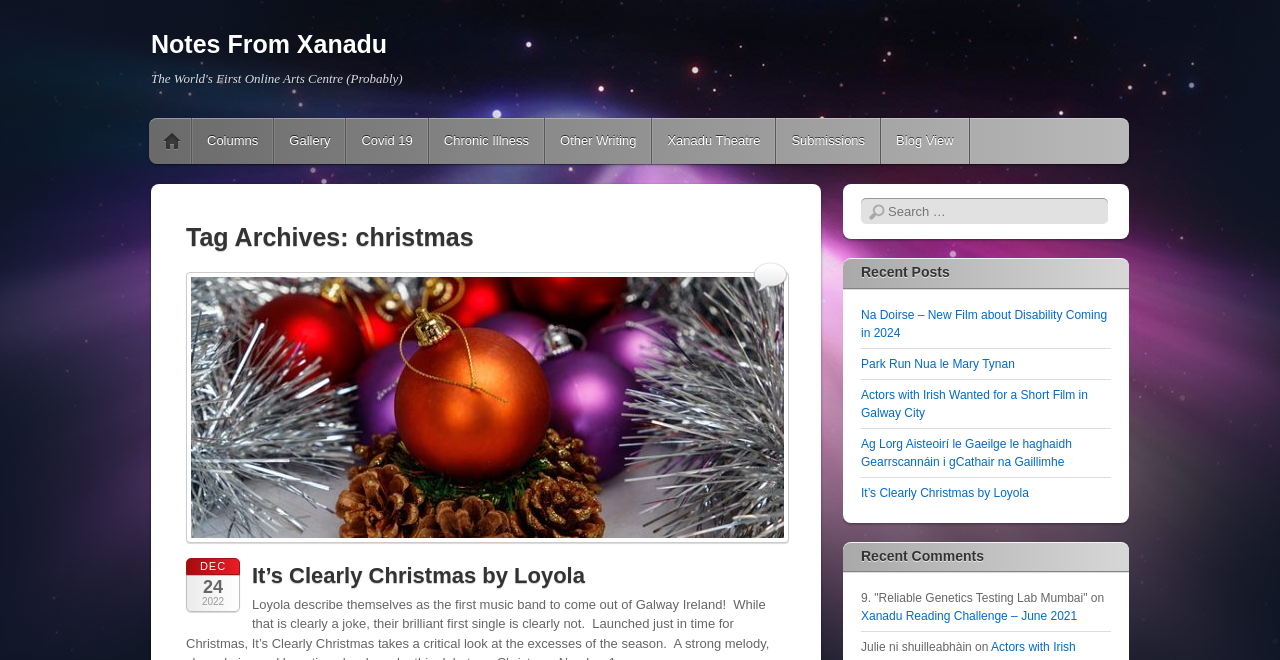How many links are in the main menu?
Please interpret the details in the image and answer the question thoroughly.

The main menu is located under the heading 'Main menu' and contains 11 links, including 'Pushing The Online Envelope', 'Columns', 'Gallery', and others.